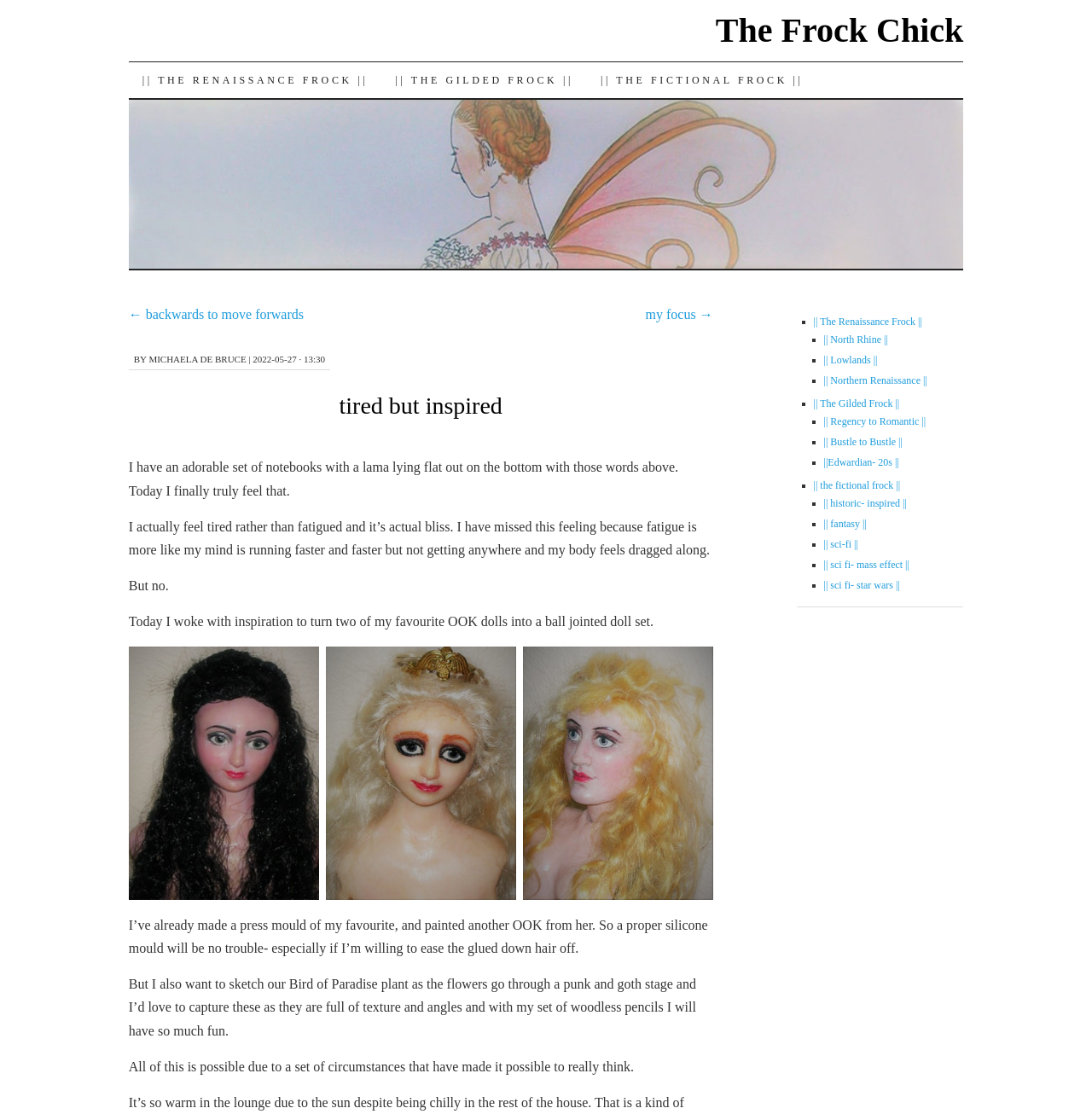Provide the bounding box coordinates of the UI element that matches the description: "tired but inspired".

[0.311, 0.352, 0.46, 0.376]